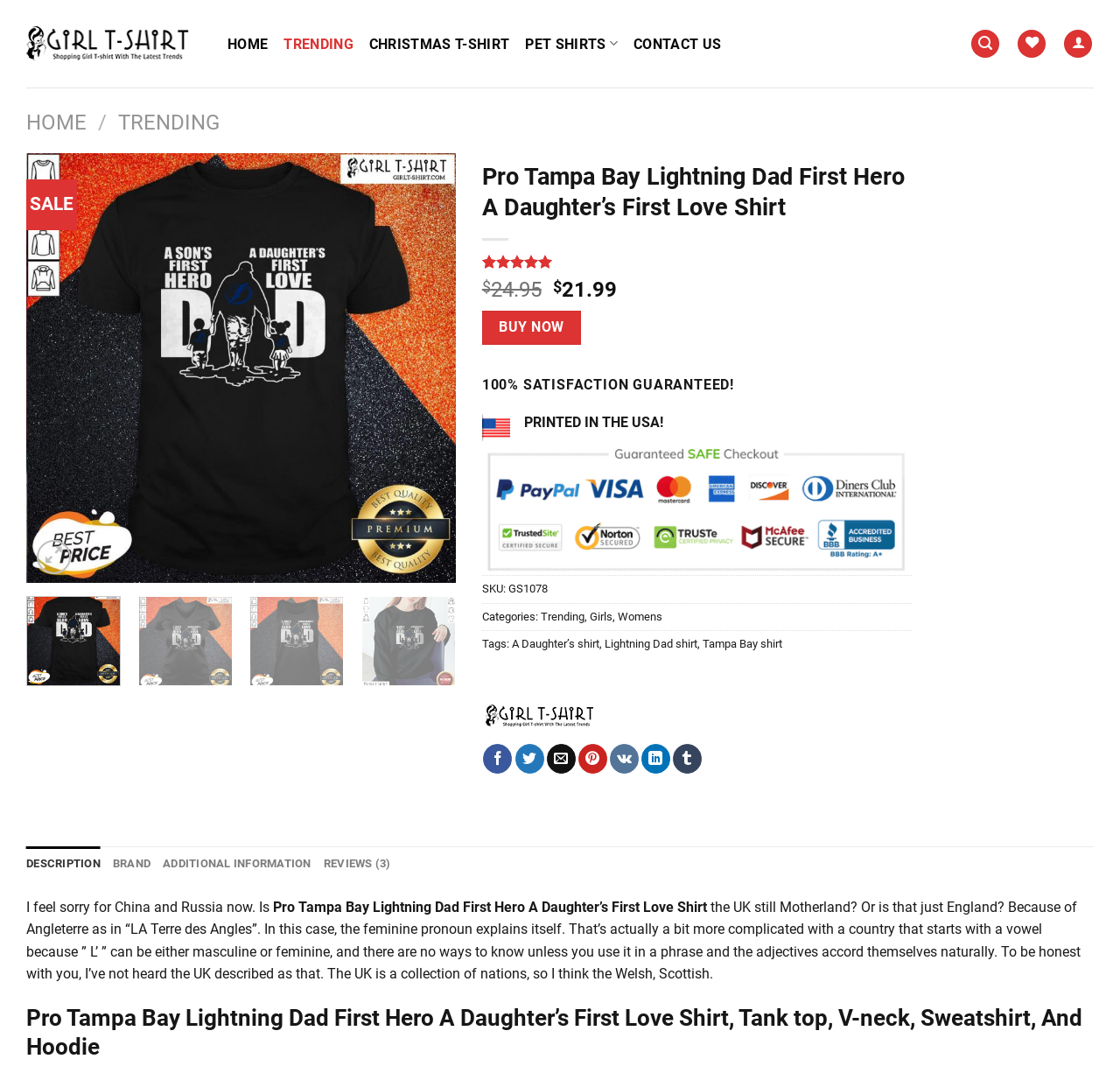Determine the title of the webpage and give its text content.

Pro Tampa Bay Lightning Dad First Hero A Daughter’s First Love Shirt